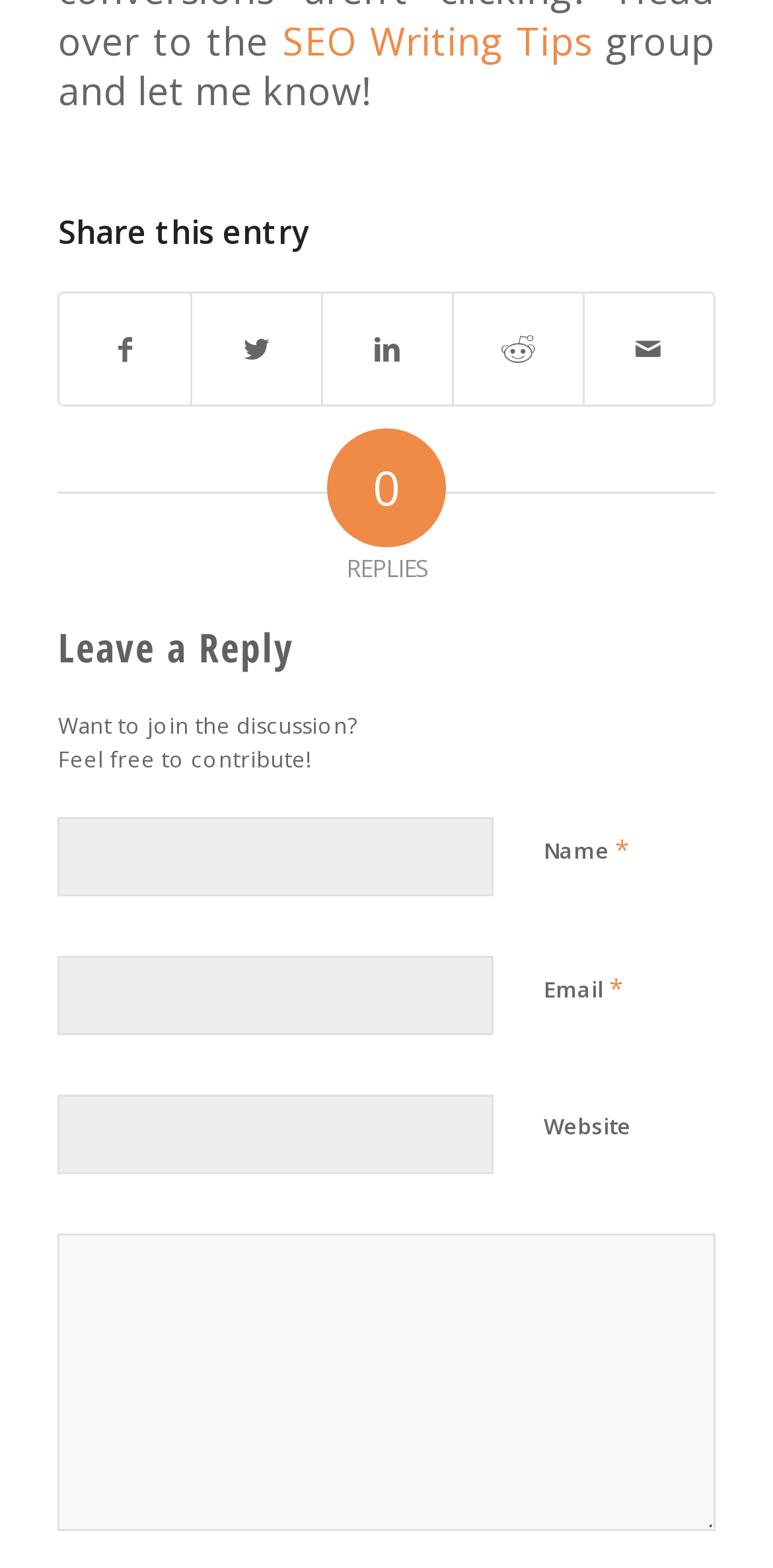Determine the bounding box coordinates for the UI element with the following description: "name="comment"". The coordinates should be four float numbers between 0 and 1, represented as [left, top, right, bottom].

[0.075, 0.786, 0.925, 0.976]